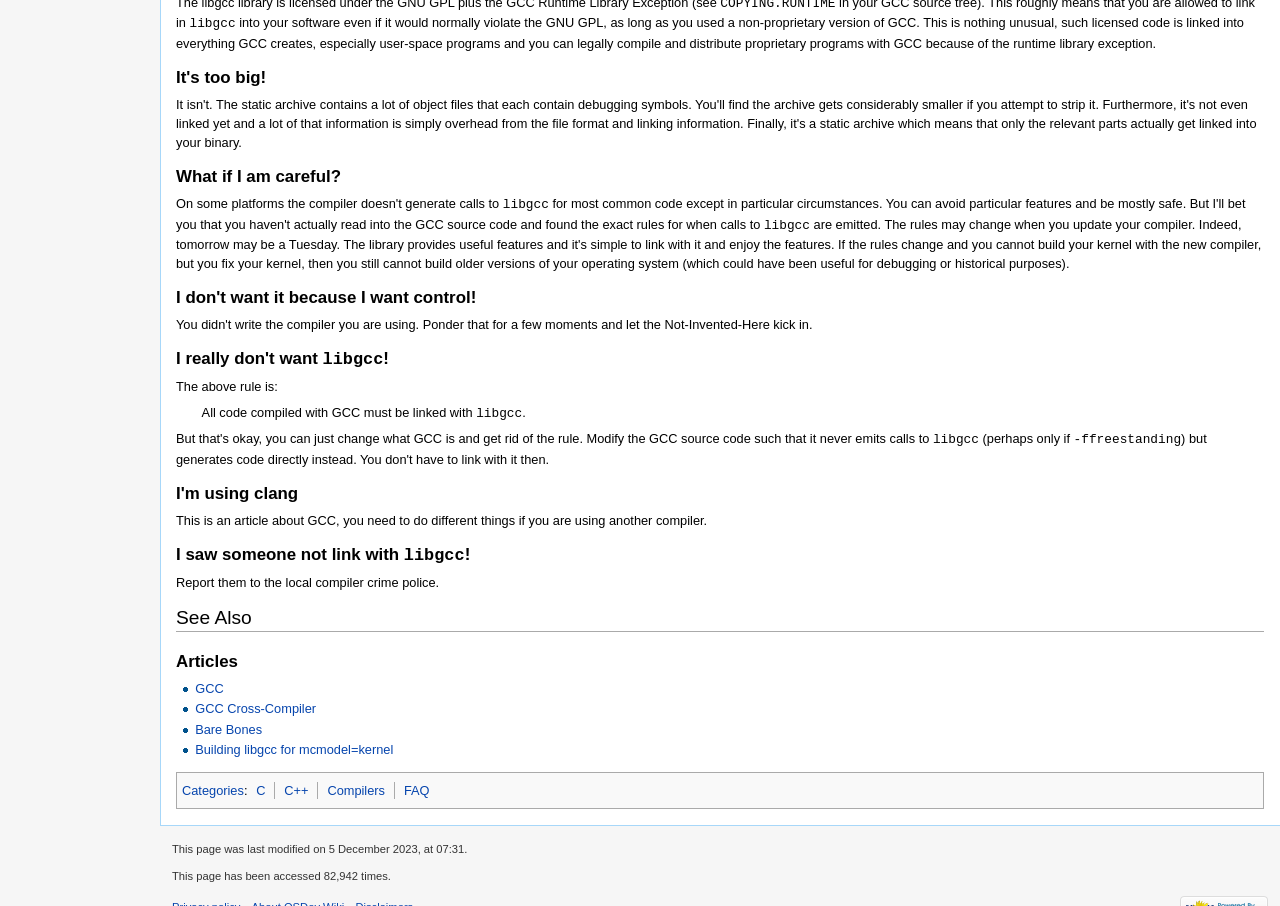Locate the bounding box coordinates of the item that should be clicked to fulfill the instruction: "Click the link 'Categories'".

[0.142, 0.864, 0.191, 0.881]